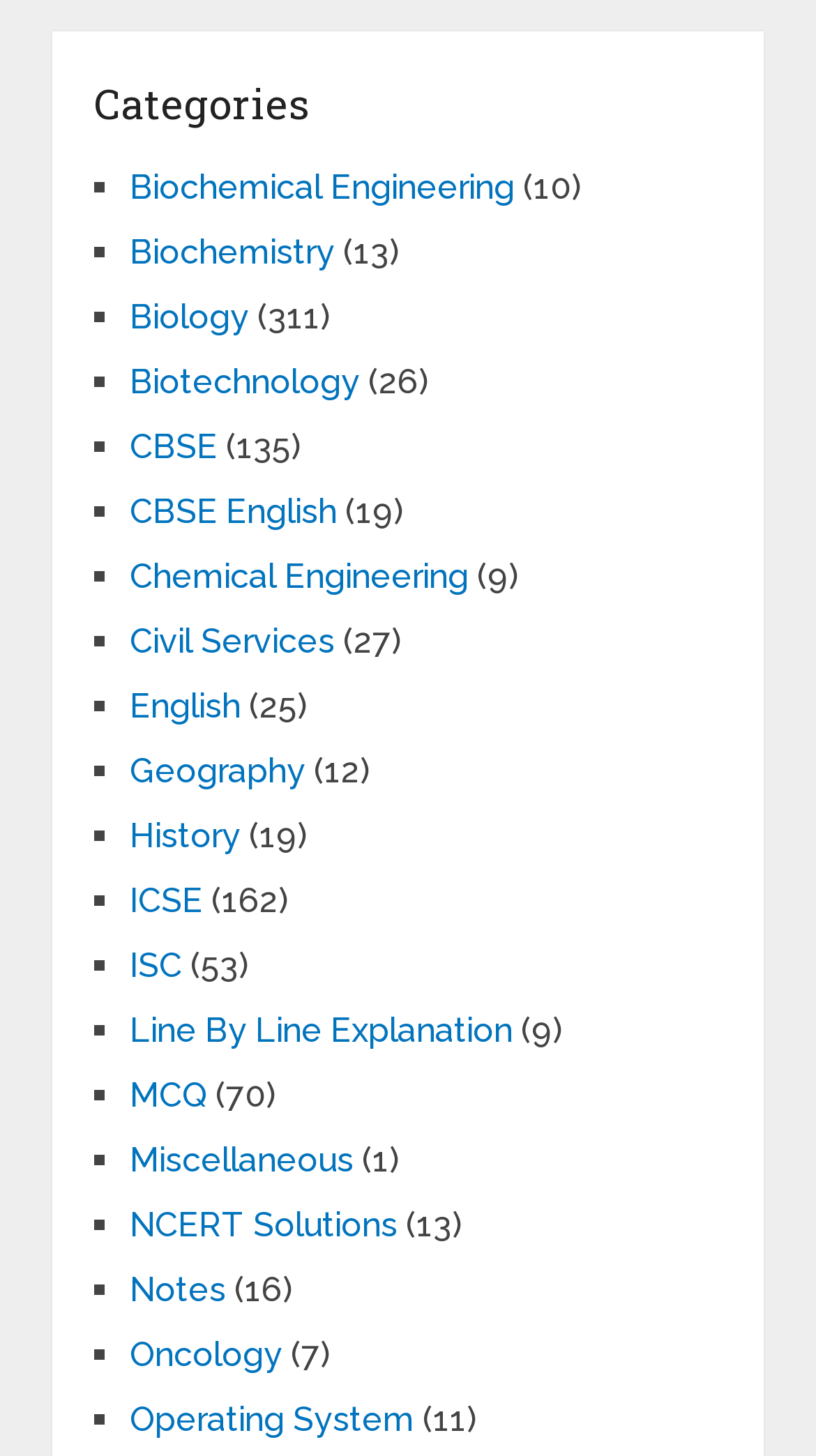Determine the bounding box coordinates for the region that must be clicked to execute the following instruction: "Go to CBSE English".

[0.159, 0.338, 0.413, 0.365]